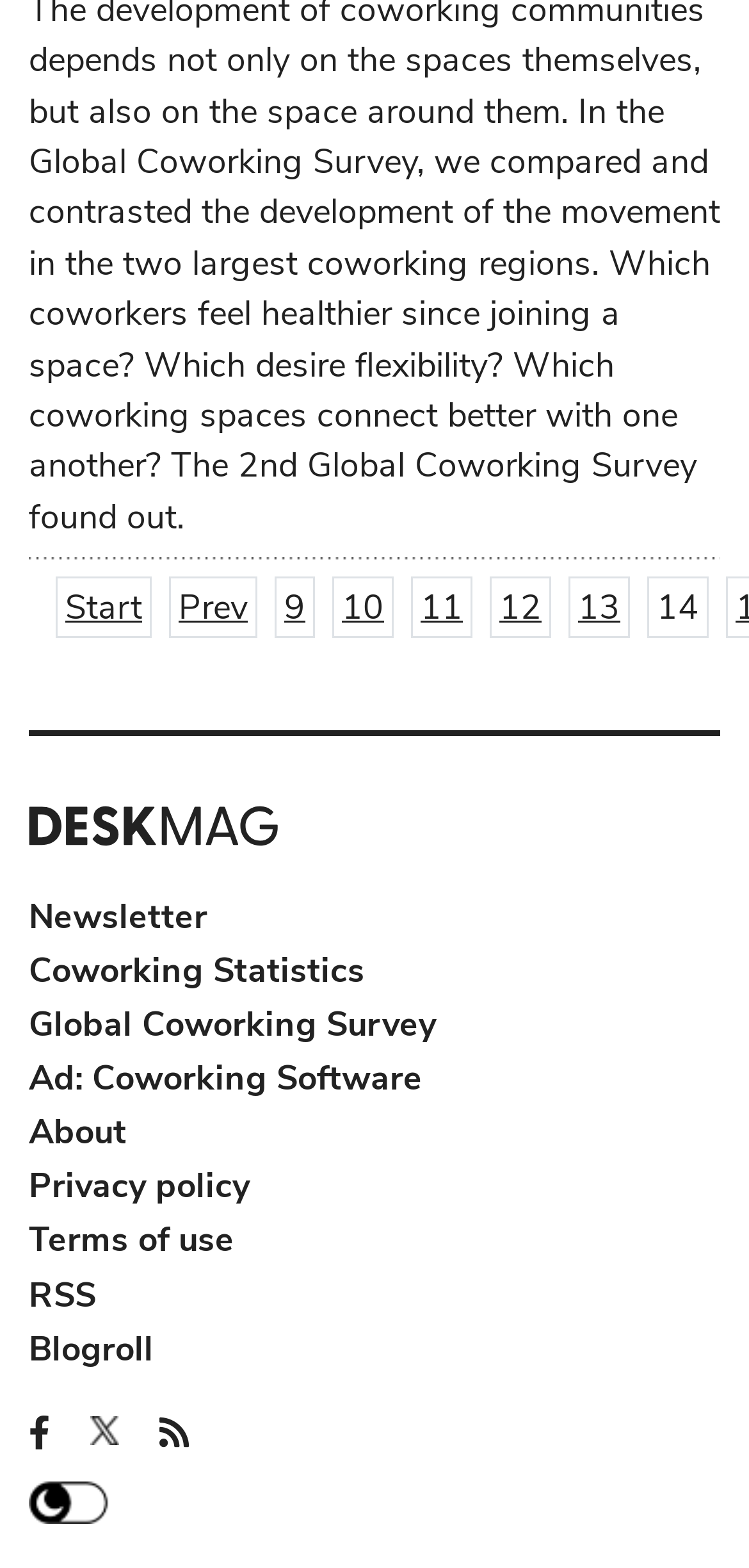How many links are there in the content section?
Using the image as a reference, give a one-word or short phrase answer.

11